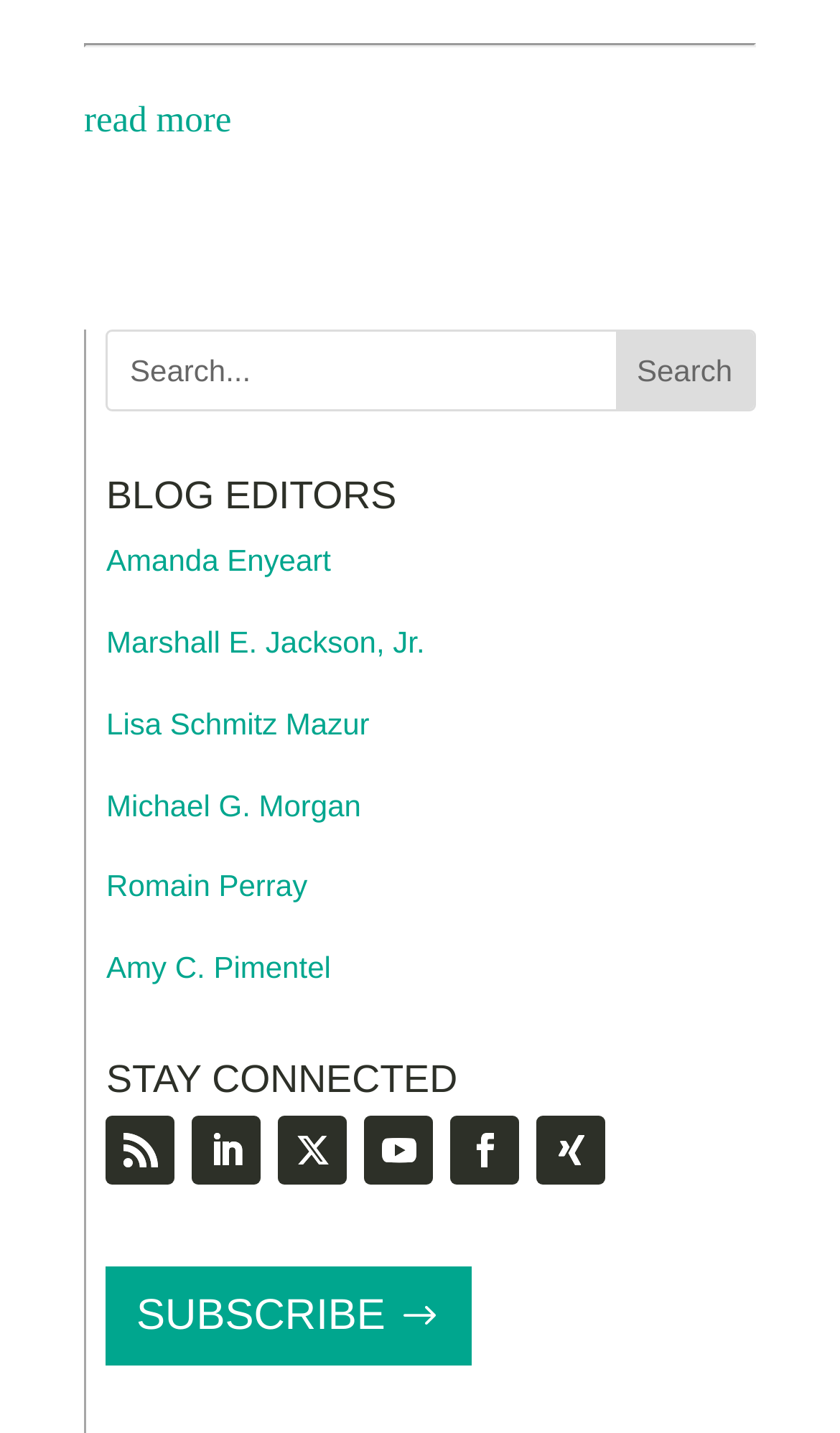Use the information in the screenshot to answer the question comprehensively: How many blog editors are listed?

I counted the number of links under the 'BLOG EDITORS' heading, which are Amanda Enyeart, Marshall E. Jackson, Jr., Lisa Schmitz Mazur, Michael G. Morgan, Romain Perray, and Amy C. Pimentel.